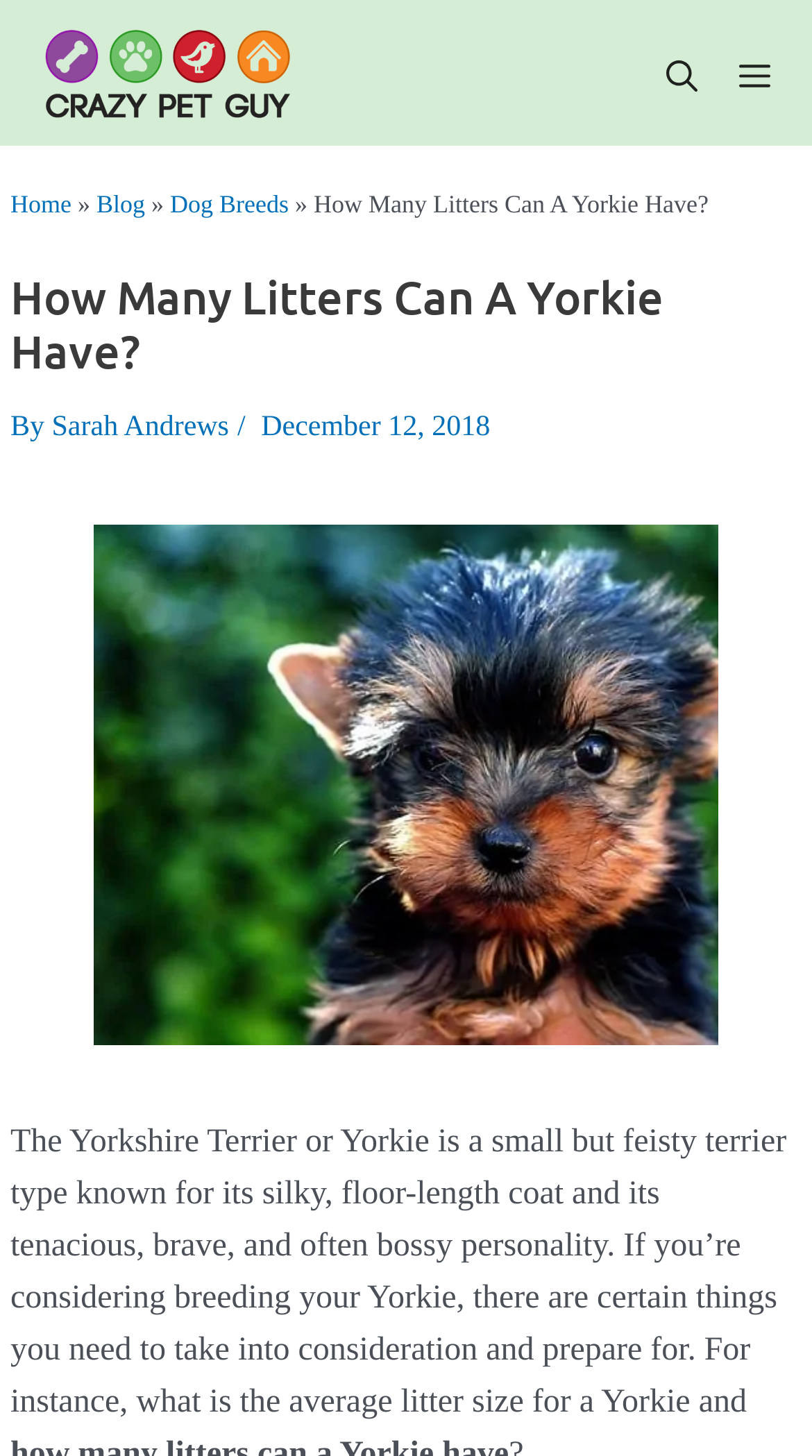Respond to the question below with a concise word or phrase:
What is the average litter size for a Yorkie?

Not mentioned